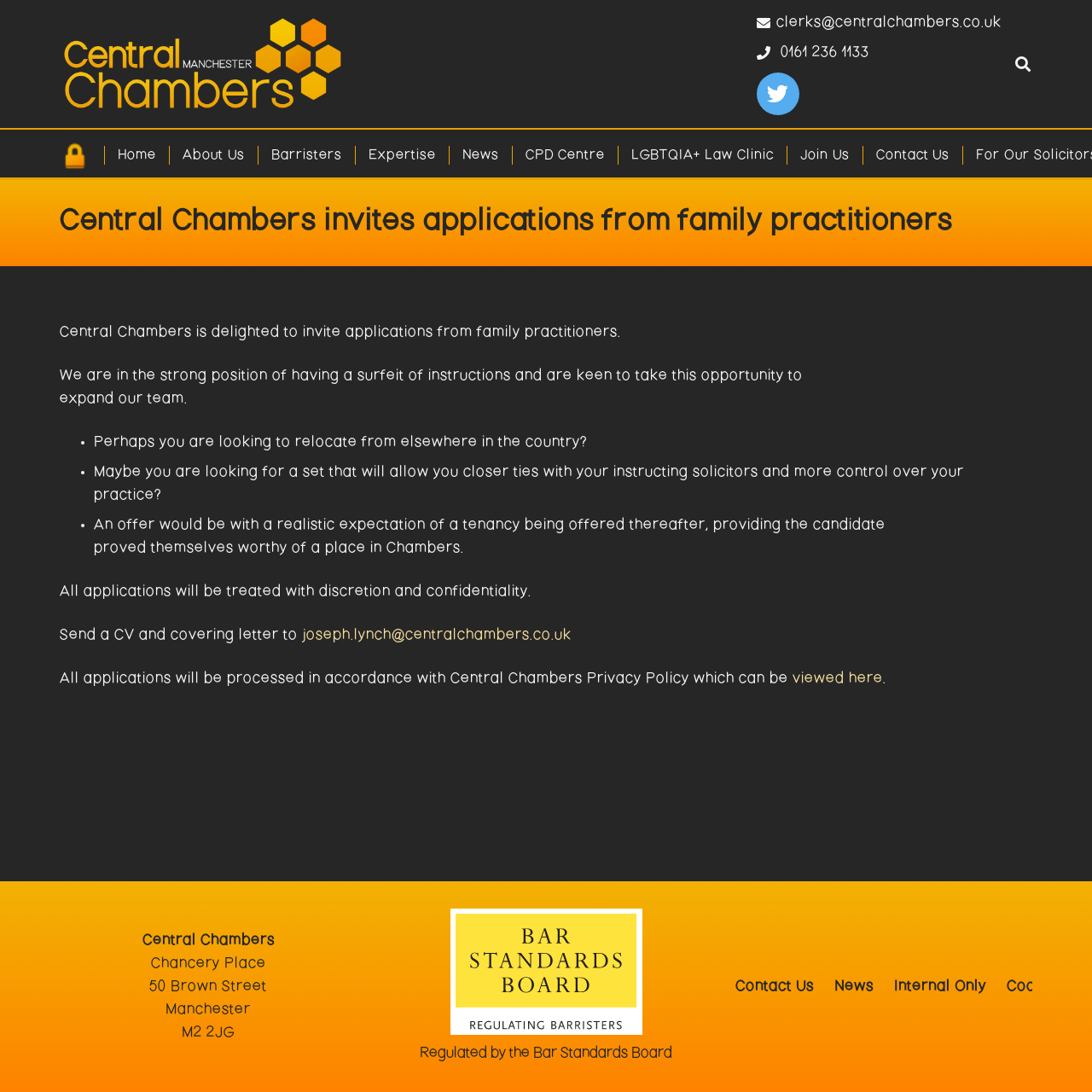What is the name of the organization?
Kindly offer a detailed explanation using the data available in the image.

The name of the organization is mentioned in the heading 'Central Chambers invites applications from family practitioners' and also in the email address 'clerks@centralchambers.co.uk'.